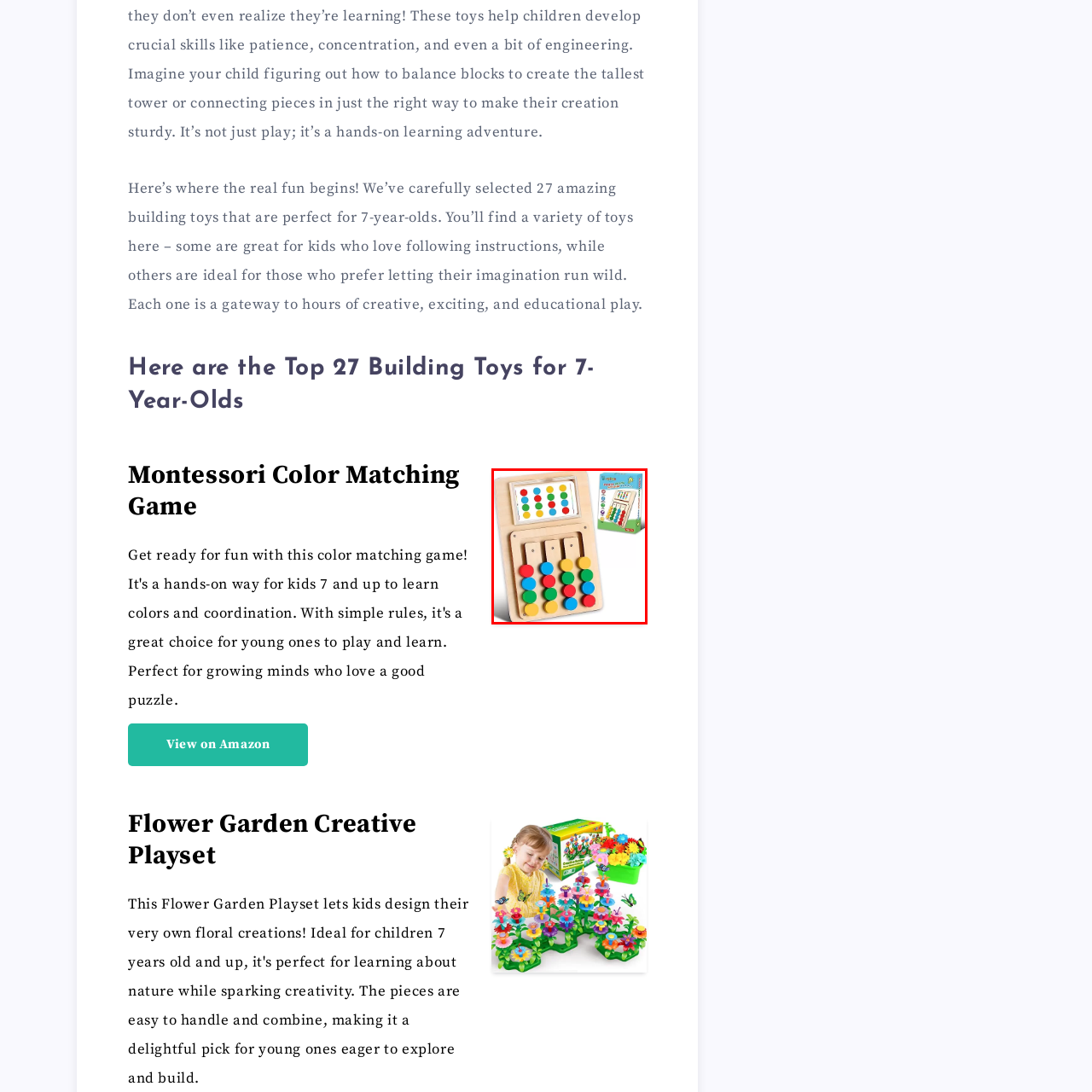Pay attention to the image highlighted by the red border, How many colors of discs are there? Please give a one-word or short phrase answer.

Four